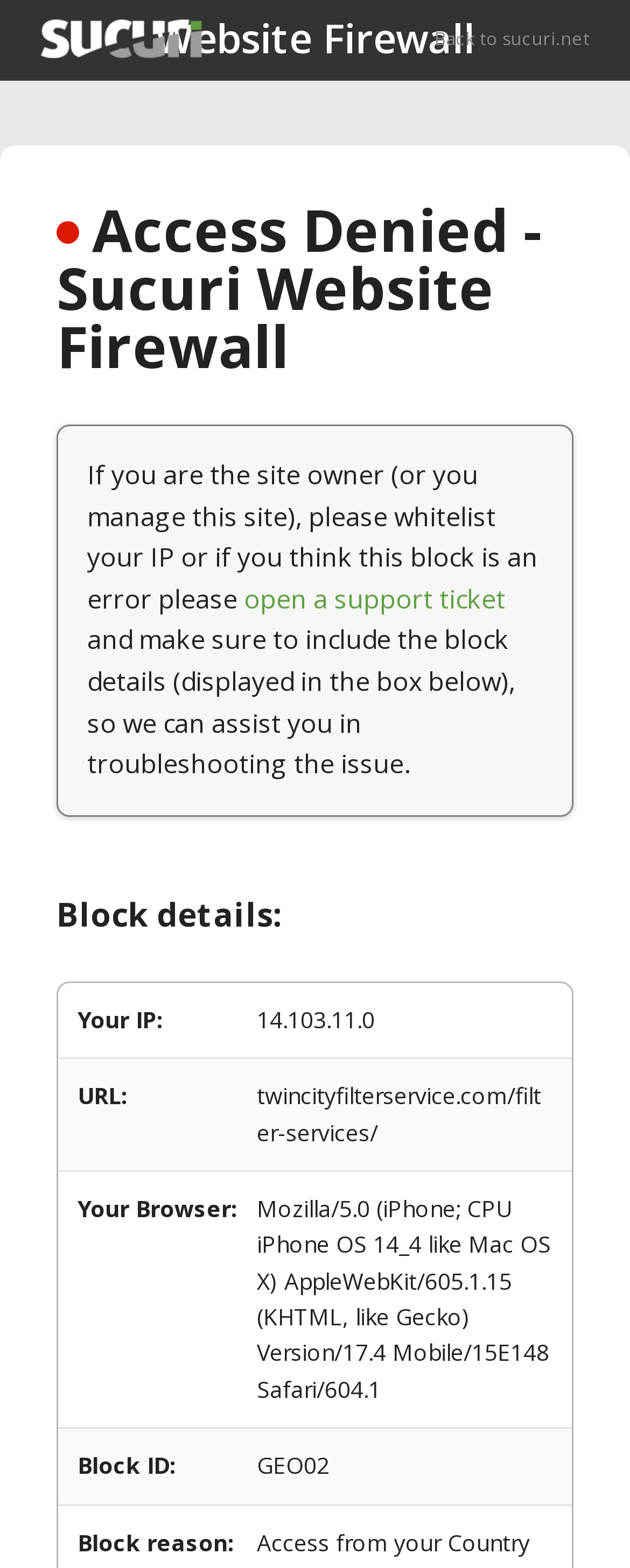Please find the main title text of this webpage.

Access Denied - Sucuri Website Firewall